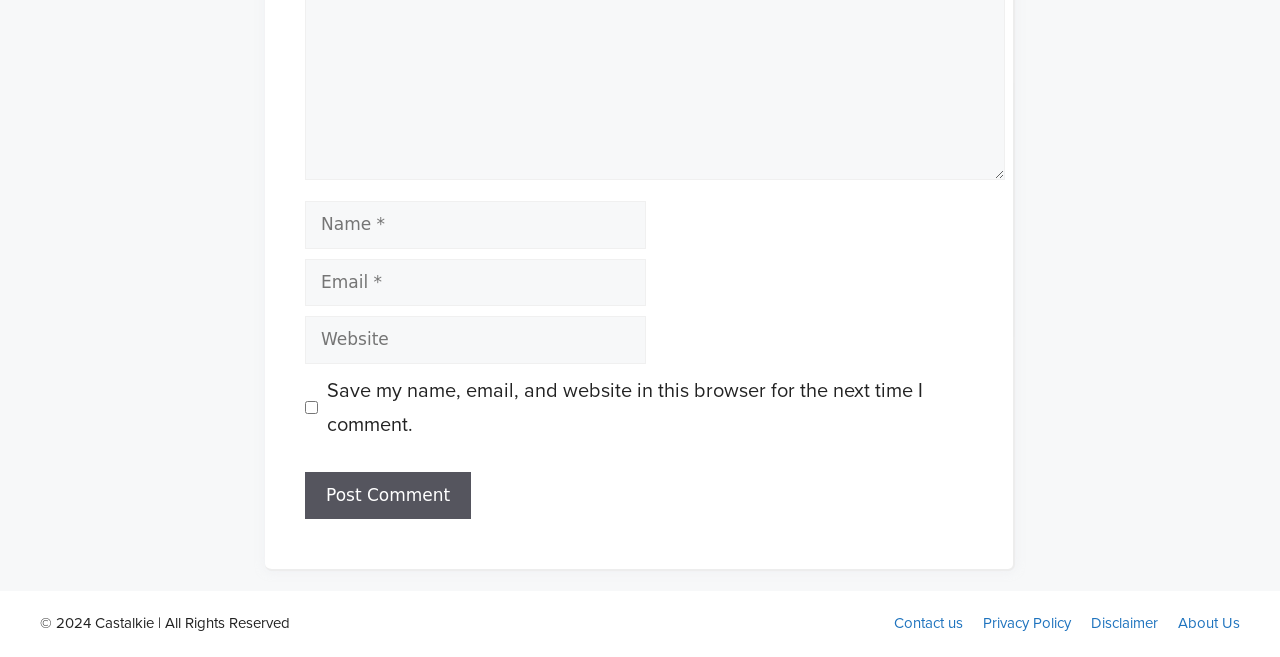Use the details in the image to answer the question thoroughly: 
What is the function of the checkbox?

The checkbox is labeled 'Save my name, email, and website in this browser for the next time I comment', indicating that it allows users to save their comment information for future use.